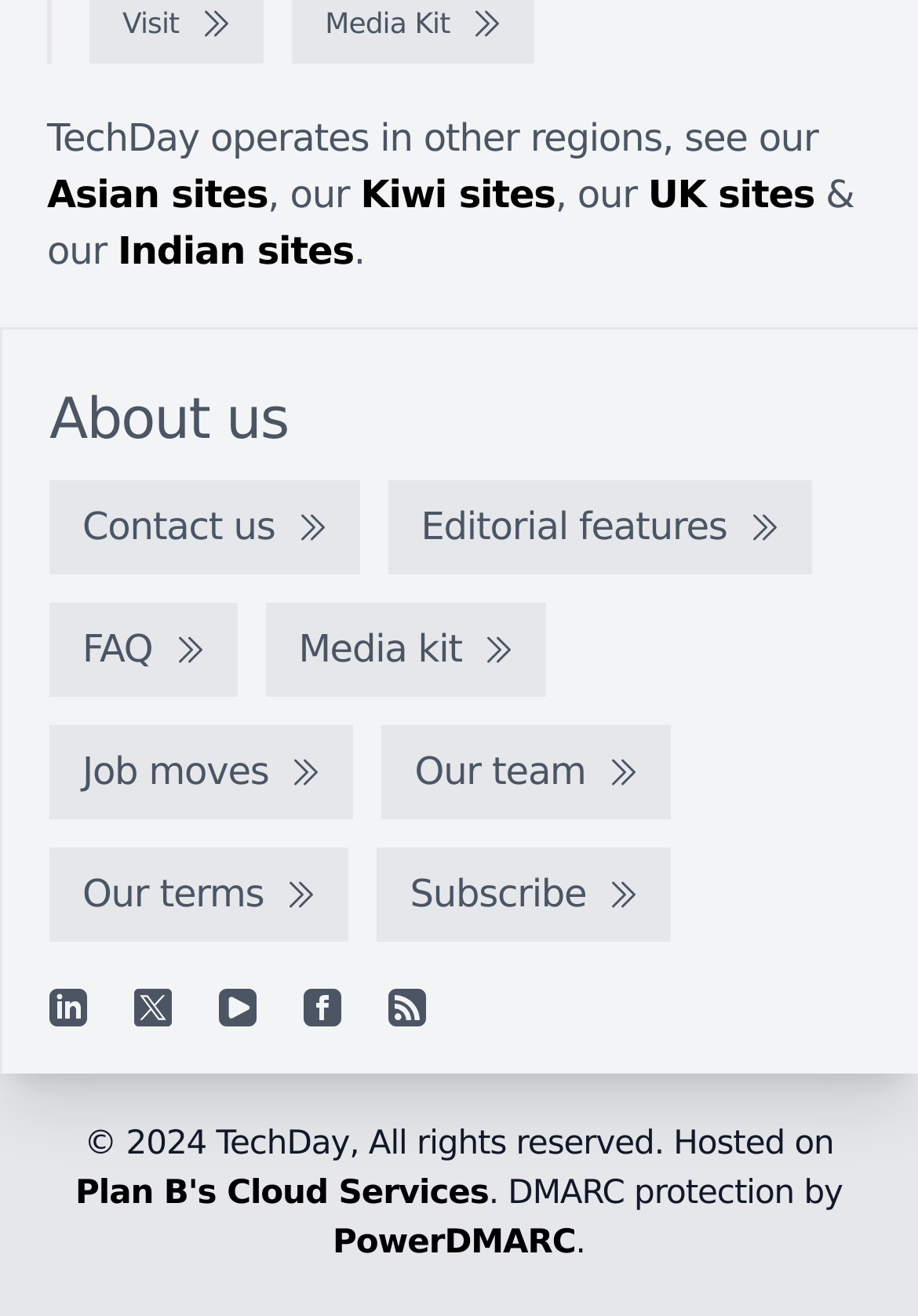How many links are there in the 'About us' section?
Using the visual information, respond with a single word or phrase.

8